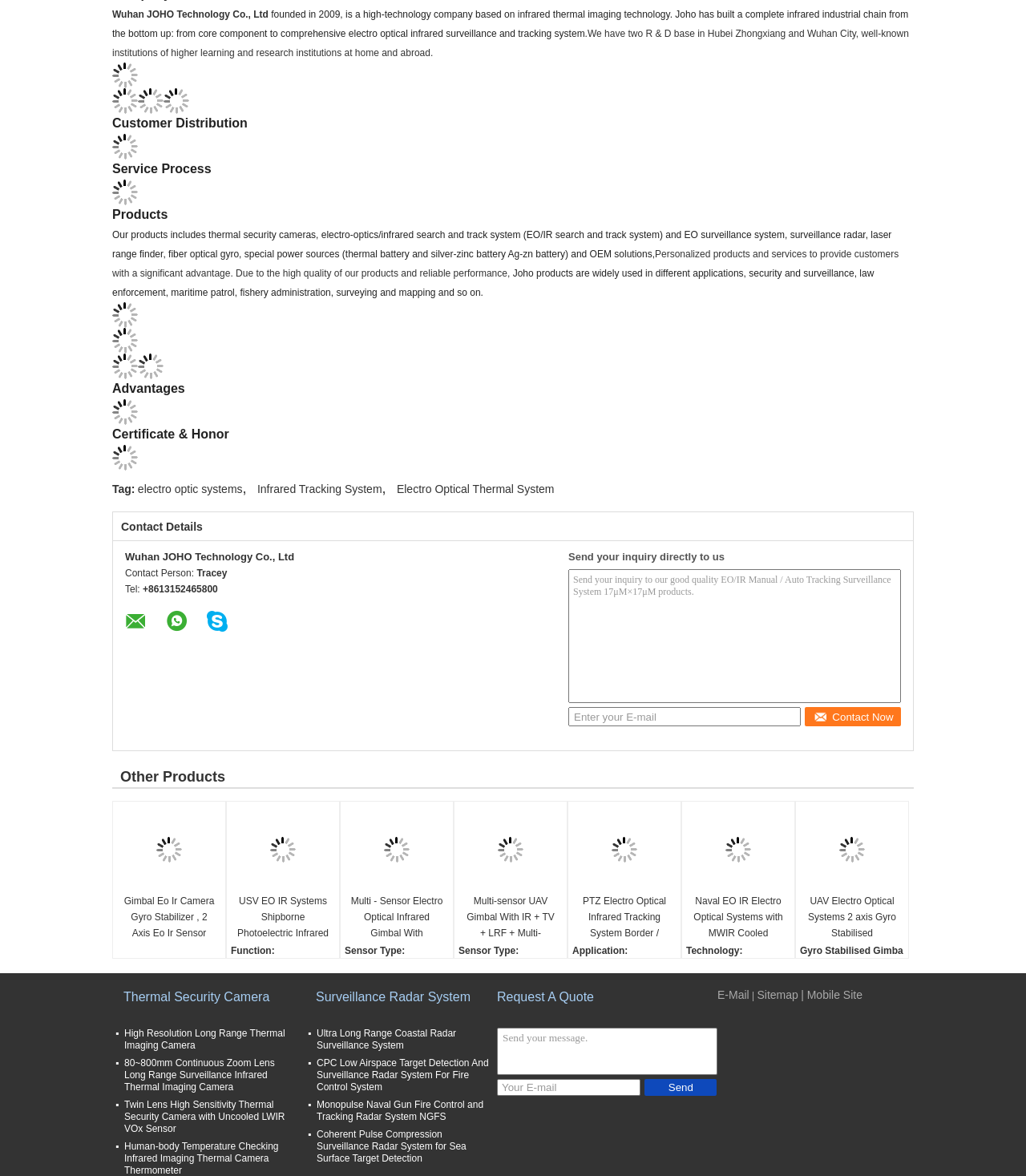Please specify the bounding box coordinates in the format (top-left x, top-left y, bottom-right x, bottom-right y), with all values as floating point numbers between 0 and 1. Identify the bounding box of the UI element described by: Electro Optical Thermal System

[0.387, 0.41, 0.54, 0.421]